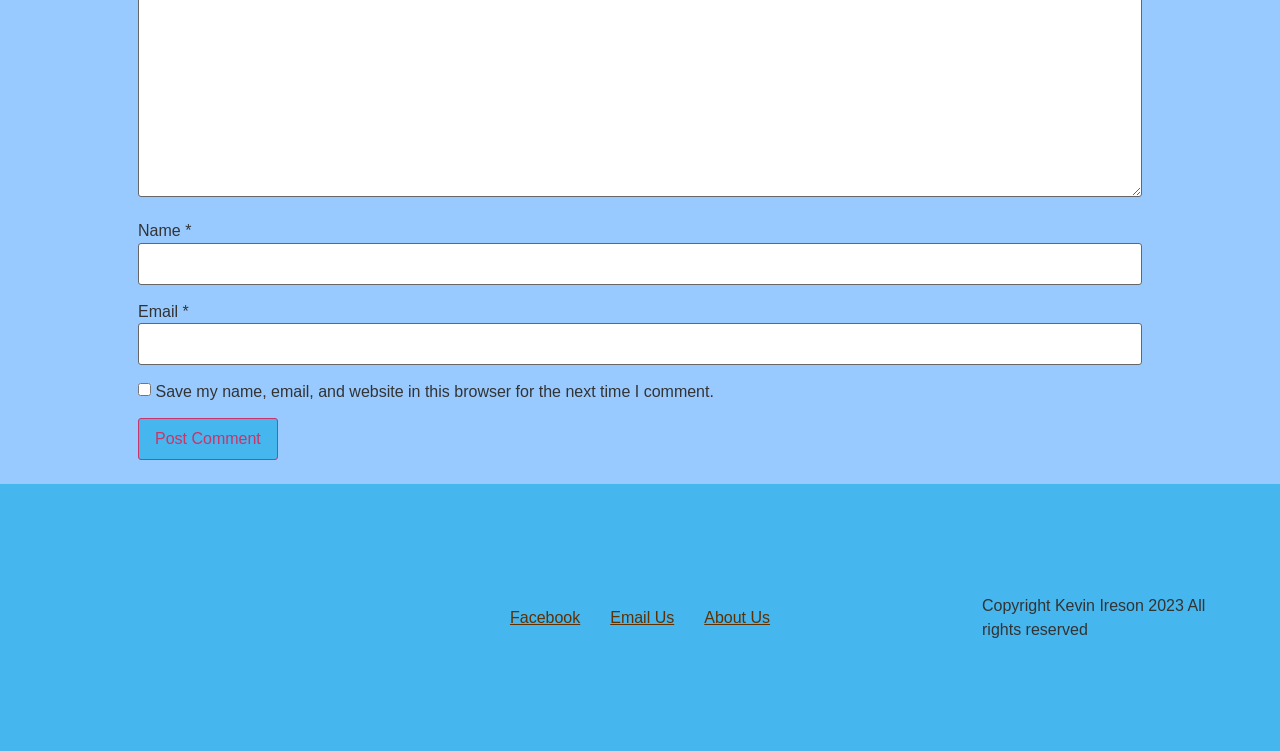Respond concisely with one word or phrase to the following query:
How many social media links are there?

1